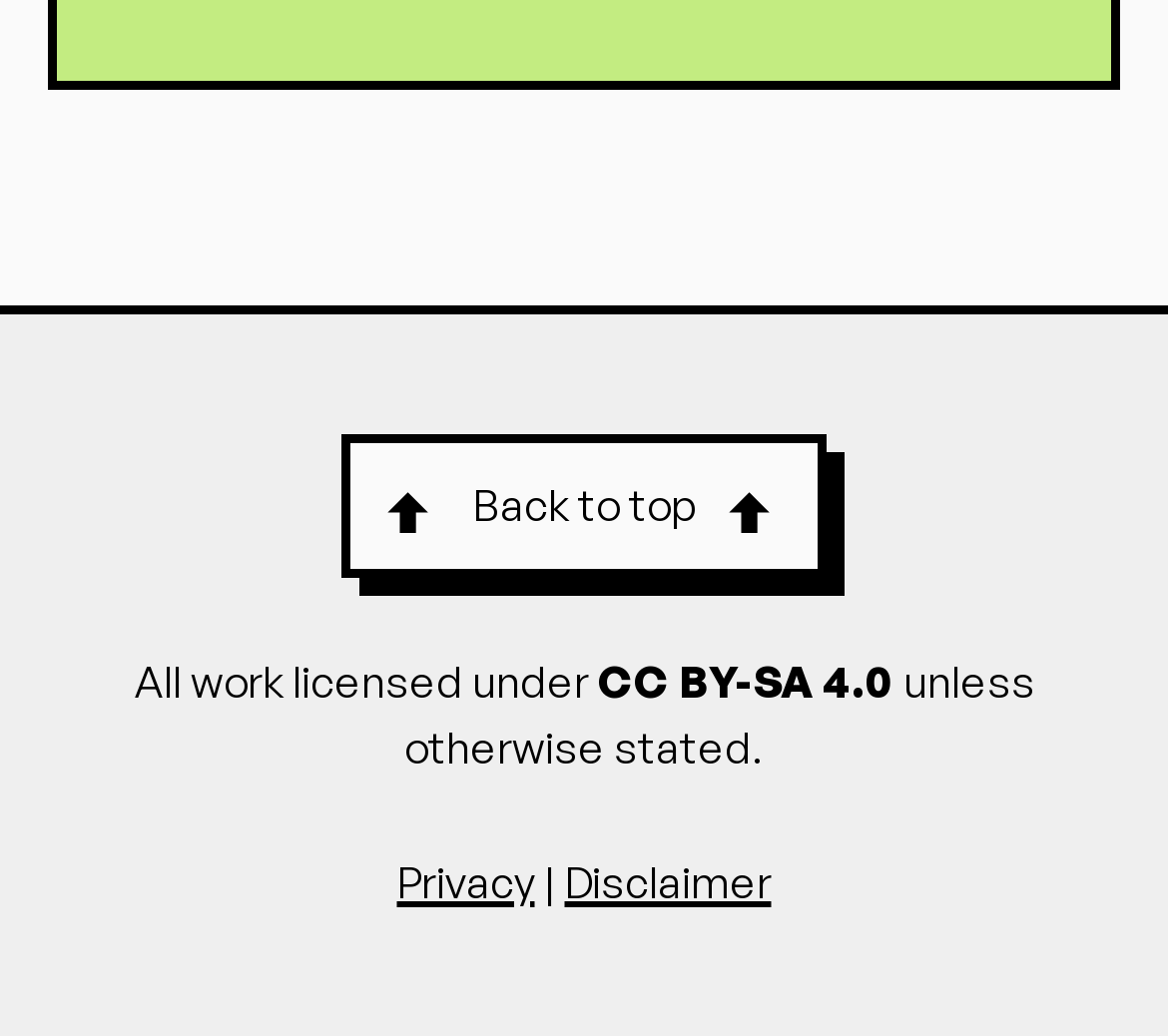What is the vertical position of the 'All work licensed under' text?
Please provide a single word or phrase based on the screenshot.

Middle